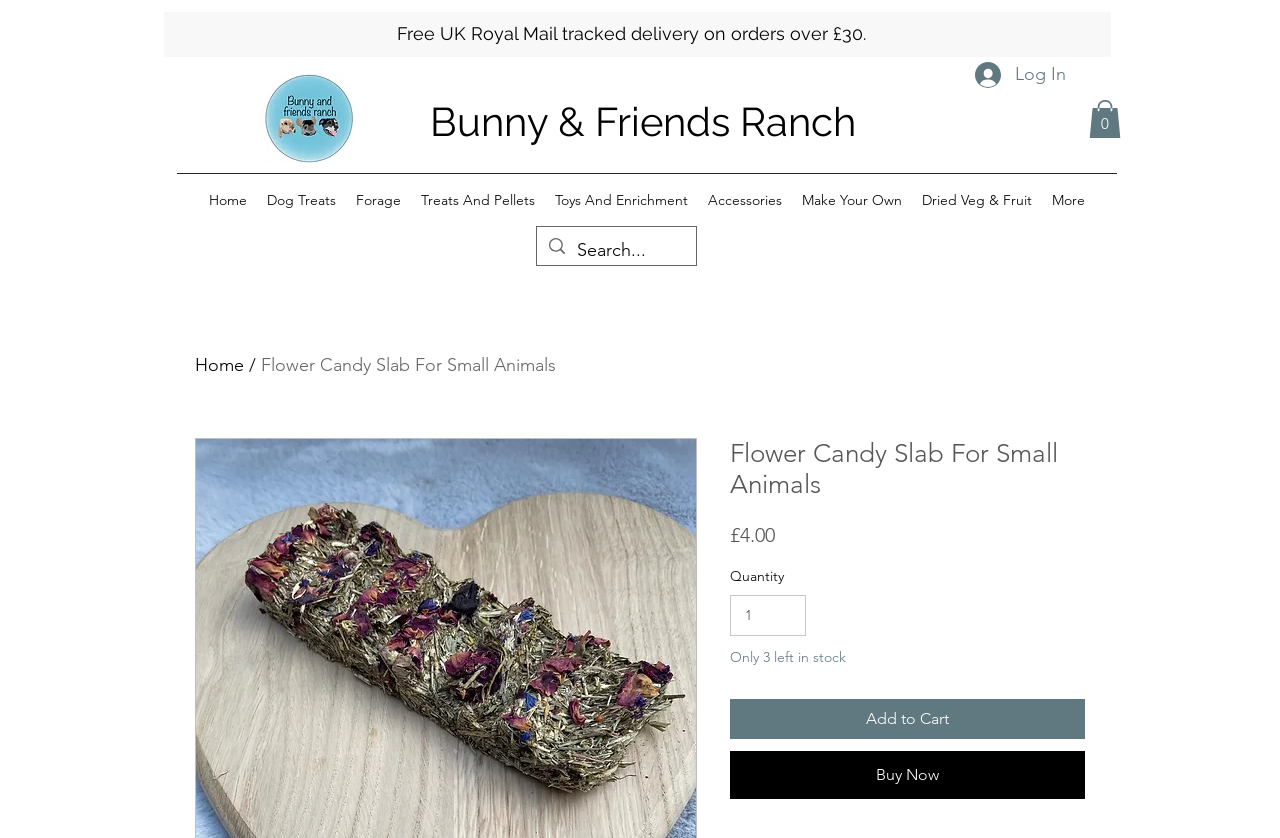Determine the bounding box coordinates of the area to click in order to meet this instruction: "Buy the flower candy slab now".

[0.57, 0.896, 0.848, 0.954]